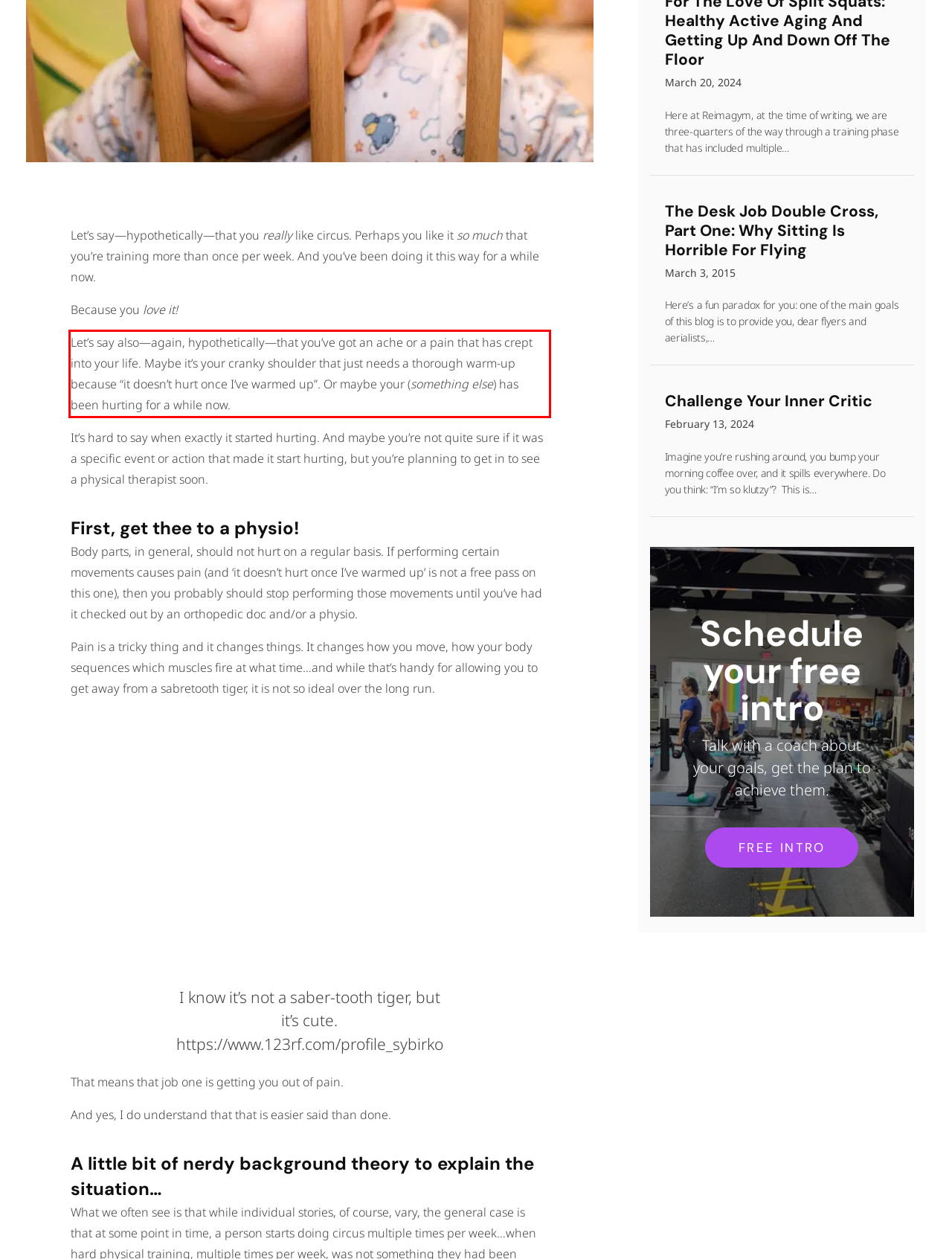You are given a screenshot with a red rectangle. Identify and extract the text within this red bounding box using OCR.

Let’s say also—again, hypothetically—that you’ve got an ache or a pain that has crept into your life. Maybe it’s your cranky shoulder that just needs a thorough warm-up because “it doesn’t hurt once I’ve warmed up”. Or maybe your (something else) has been hurting for a while now.